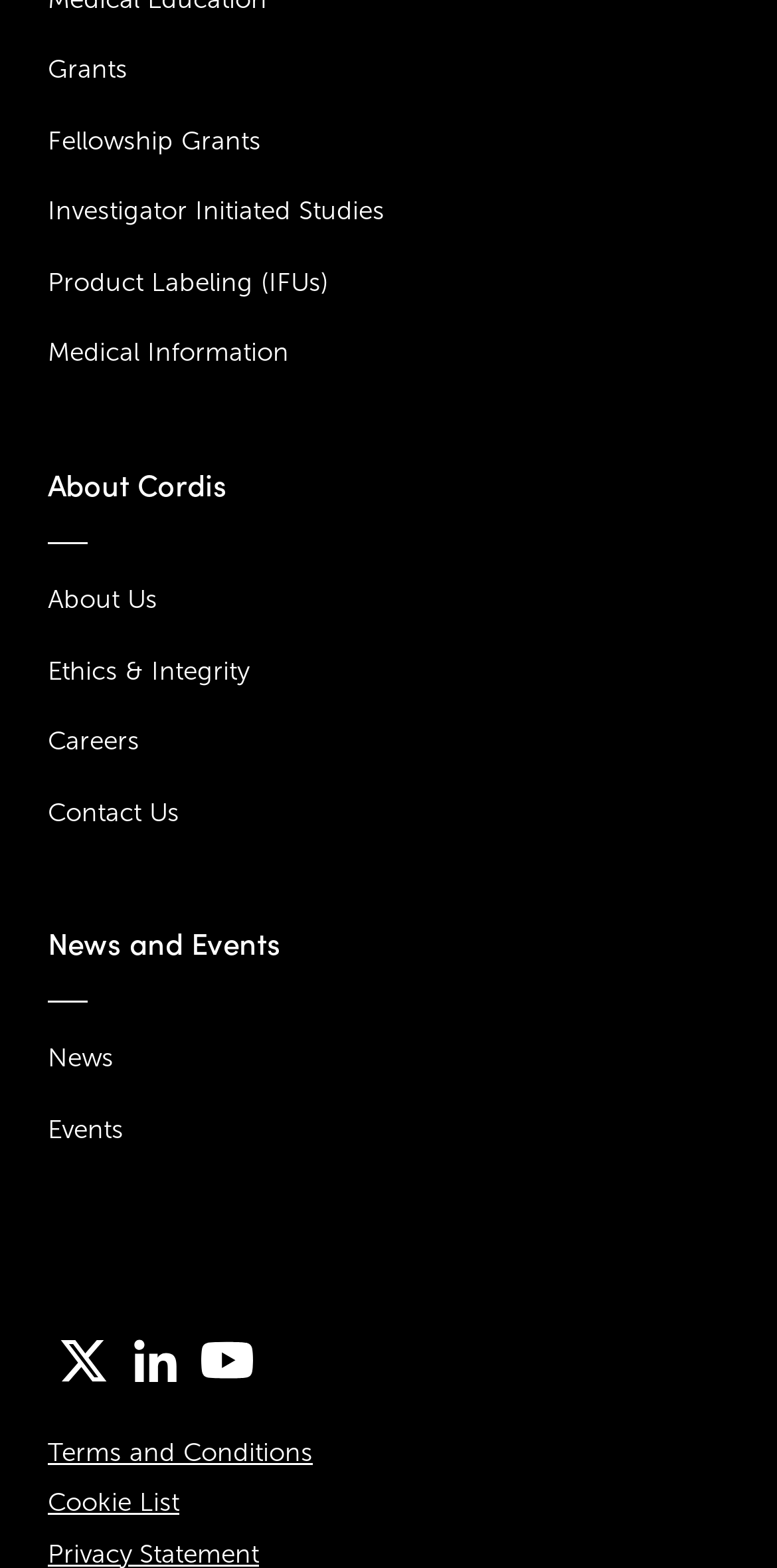Using the format (top-left x, top-left y, bottom-right x, bottom-right y), and given the element description, identify the bounding box coordinates within the screenshot: Visit Cordis on LinkedIn

[0.154, 0.845, 0.246, 0.891]